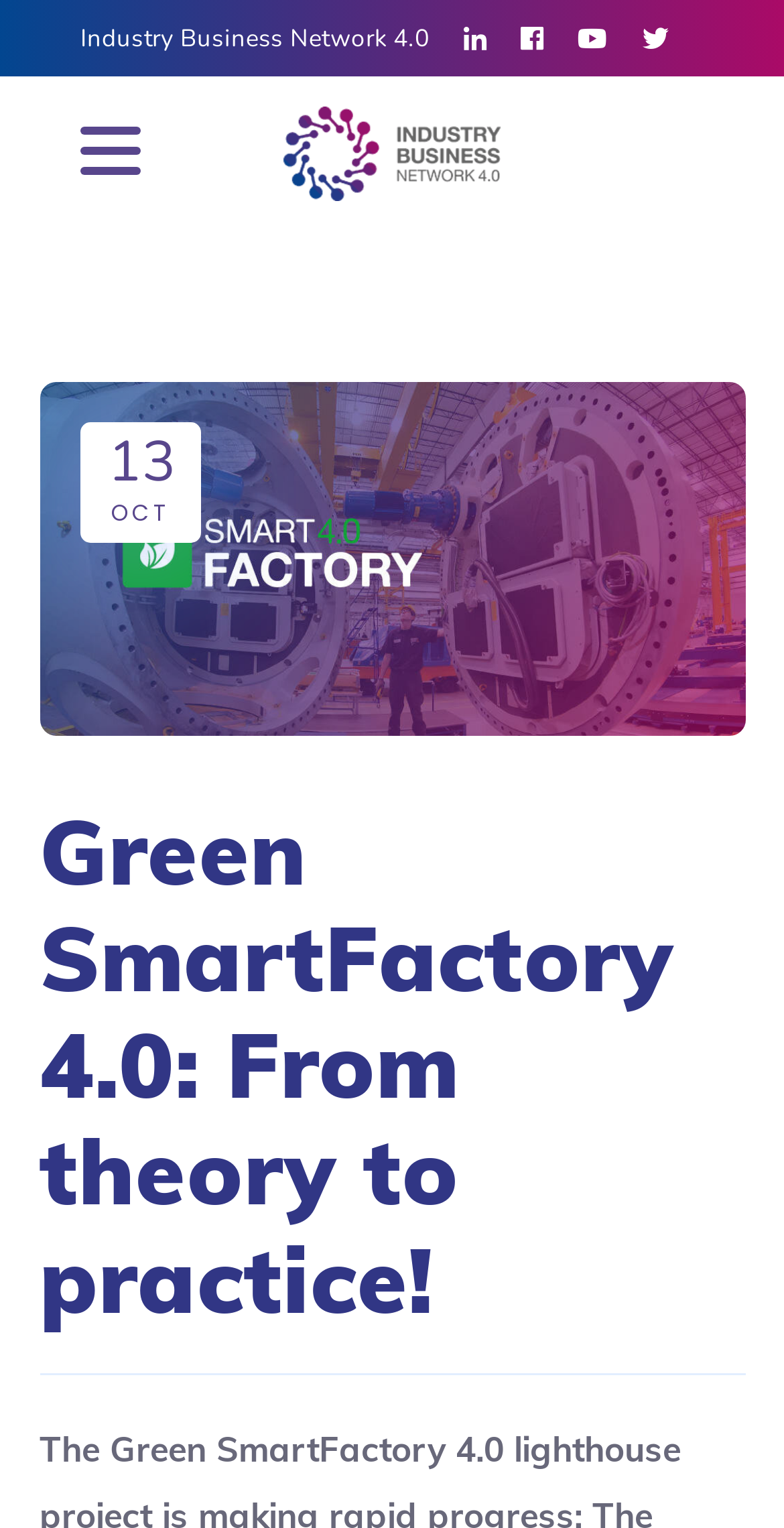Give a concise answer using only one word or phrase for this question:
How many images are on the webpage?

2